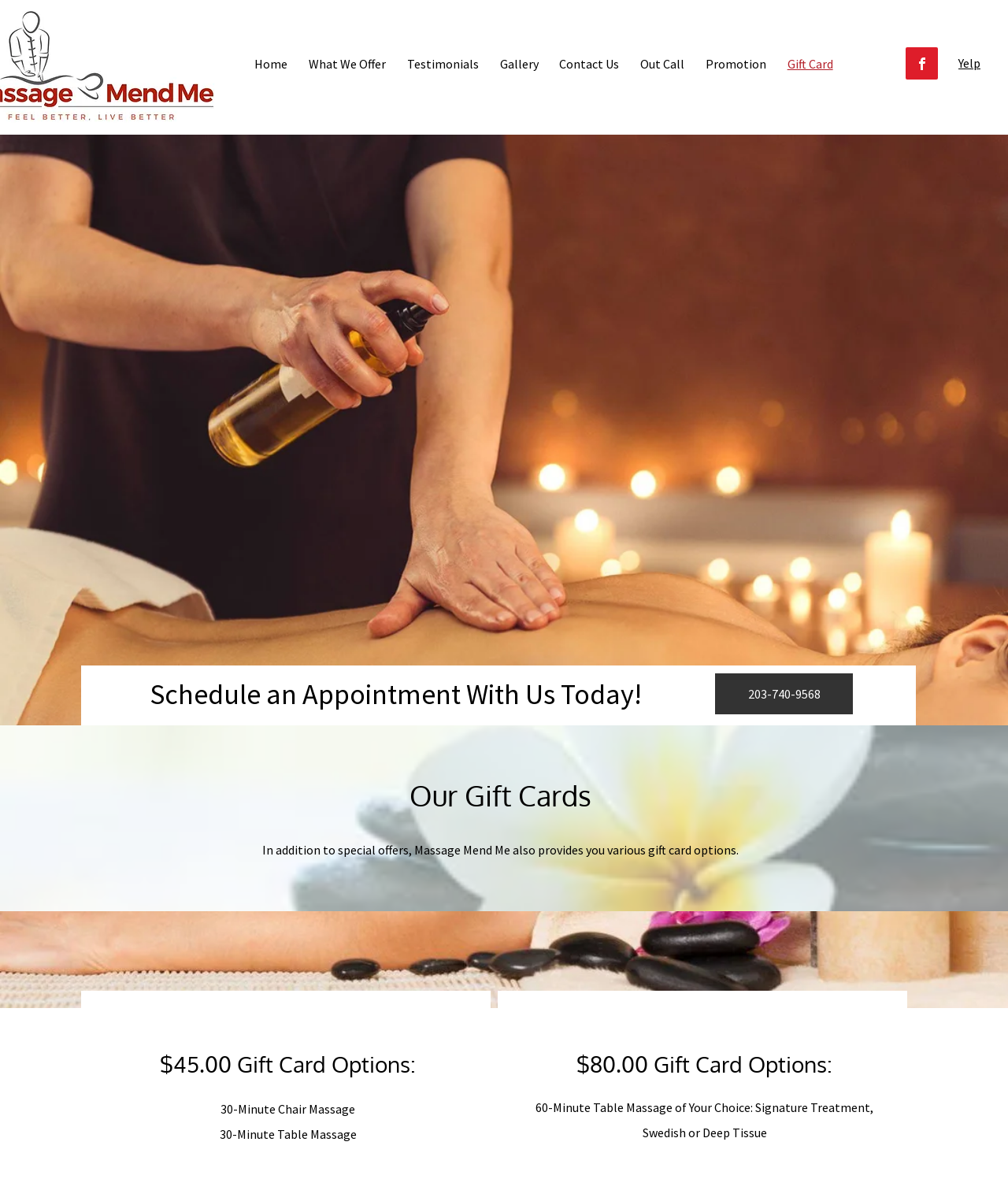Identify the webpage's primary heading and generate its text.

Schedule an Appointment With Us Today!